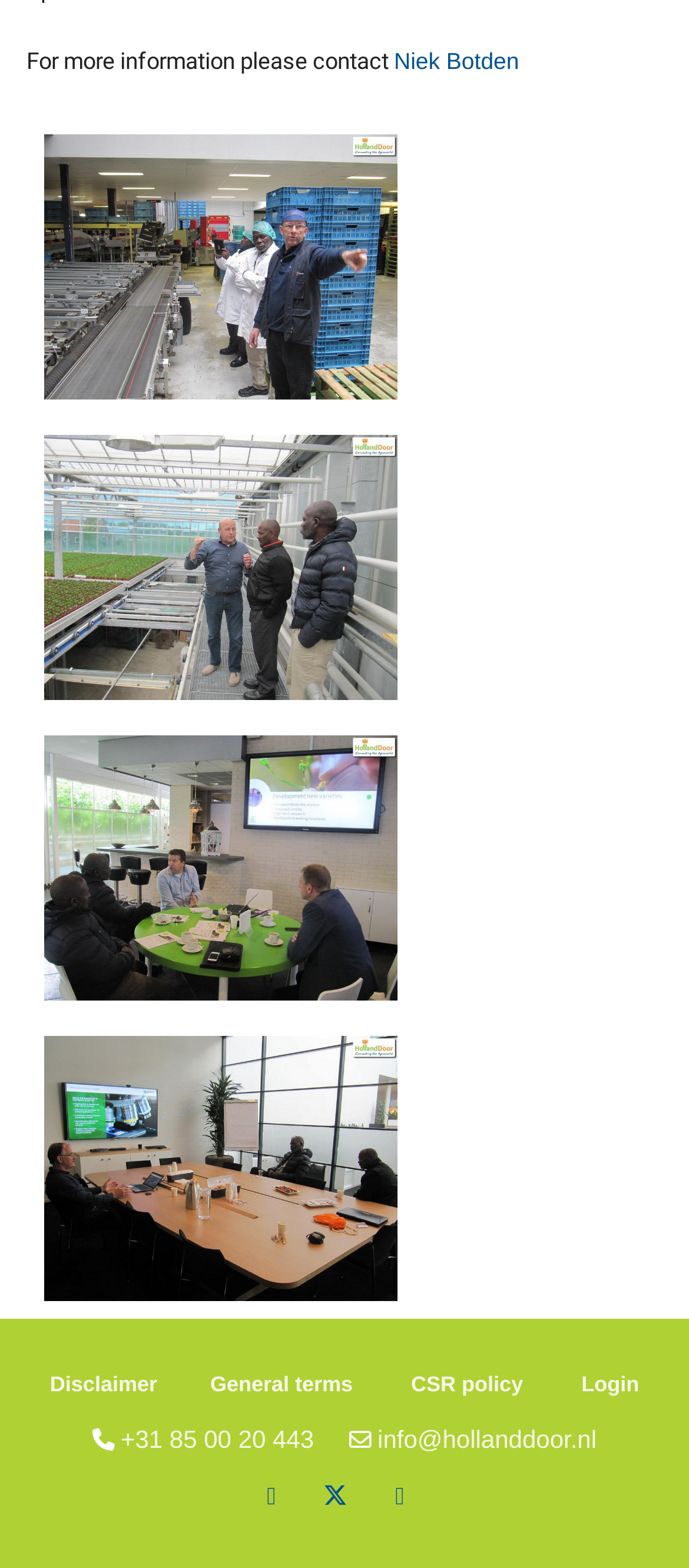Find the bounding box coordinates of the element to click in order to complete this instruction: "Contact Niek Botden". The bounding box coordinates must be four float numbers between 0 and 1, denoted as [left, top, right, bottom].

[0.572, 0.031, 0.753, 0.048]